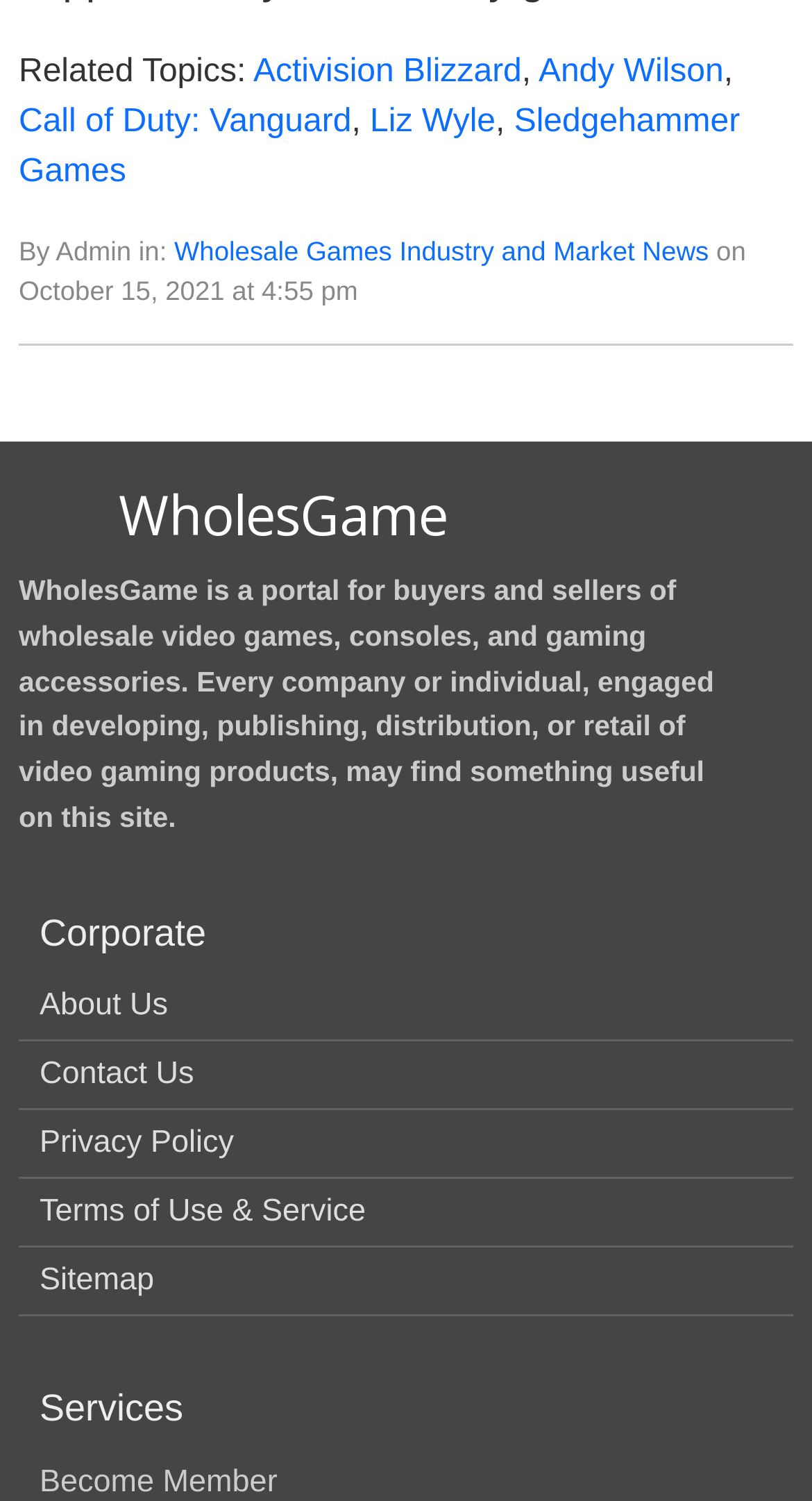Could you please study the image and provide a detailed answer to the question:
What is the date of the article?

I determined the date of the article by looking at the static text element with the text 'on October 15, 2021 at 4:55 pm' which is located near the top of the webpage, indicating that it is the date and time the article was published.